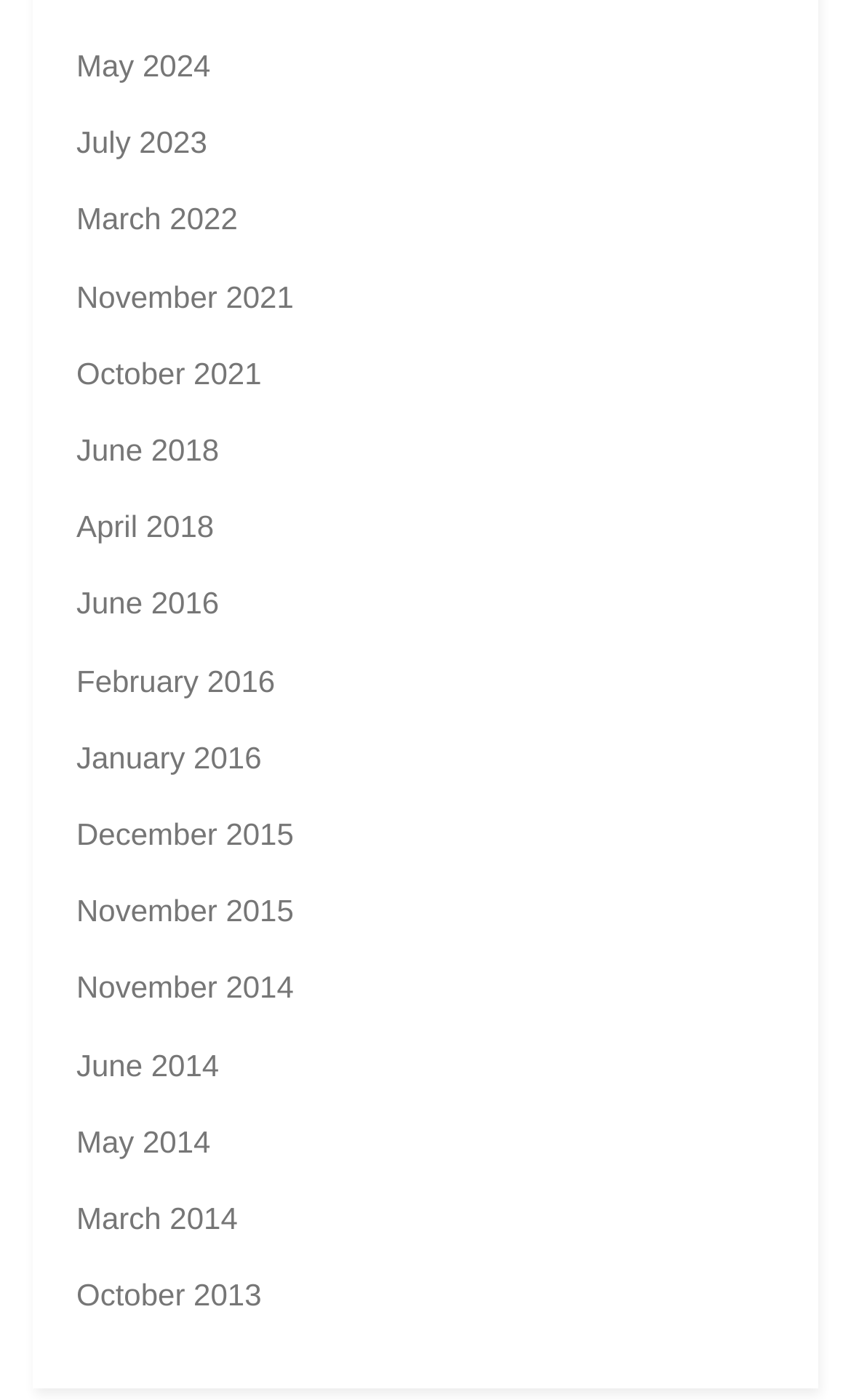Locate the bounding box coordinates of the clickable region to complete the following instruction: "view March 2022."

[0.09, 0.144, 0.279, 0.169]